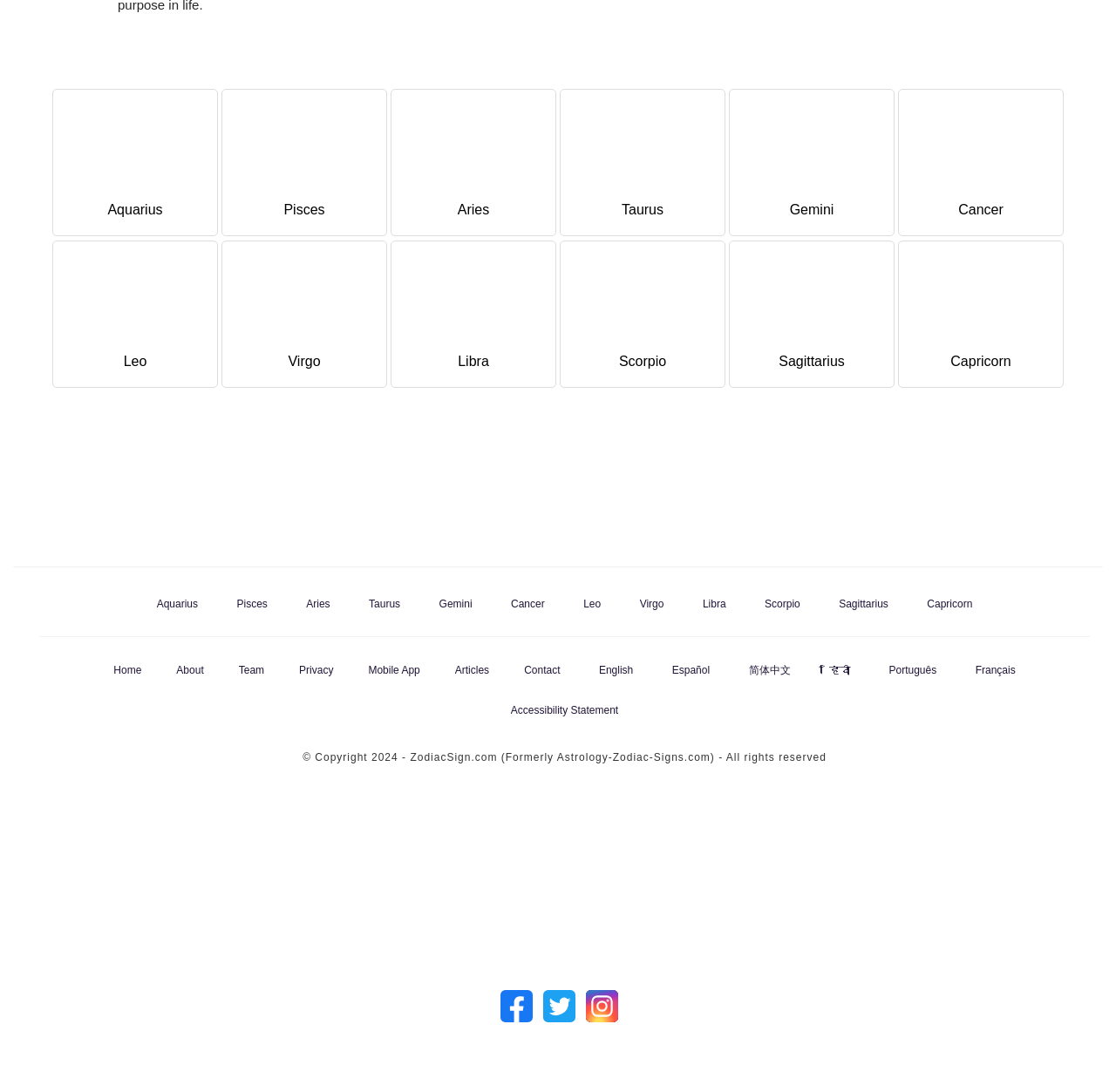Provide the bounding box coordinates for the UI element that is described as: "Learn more »".

None